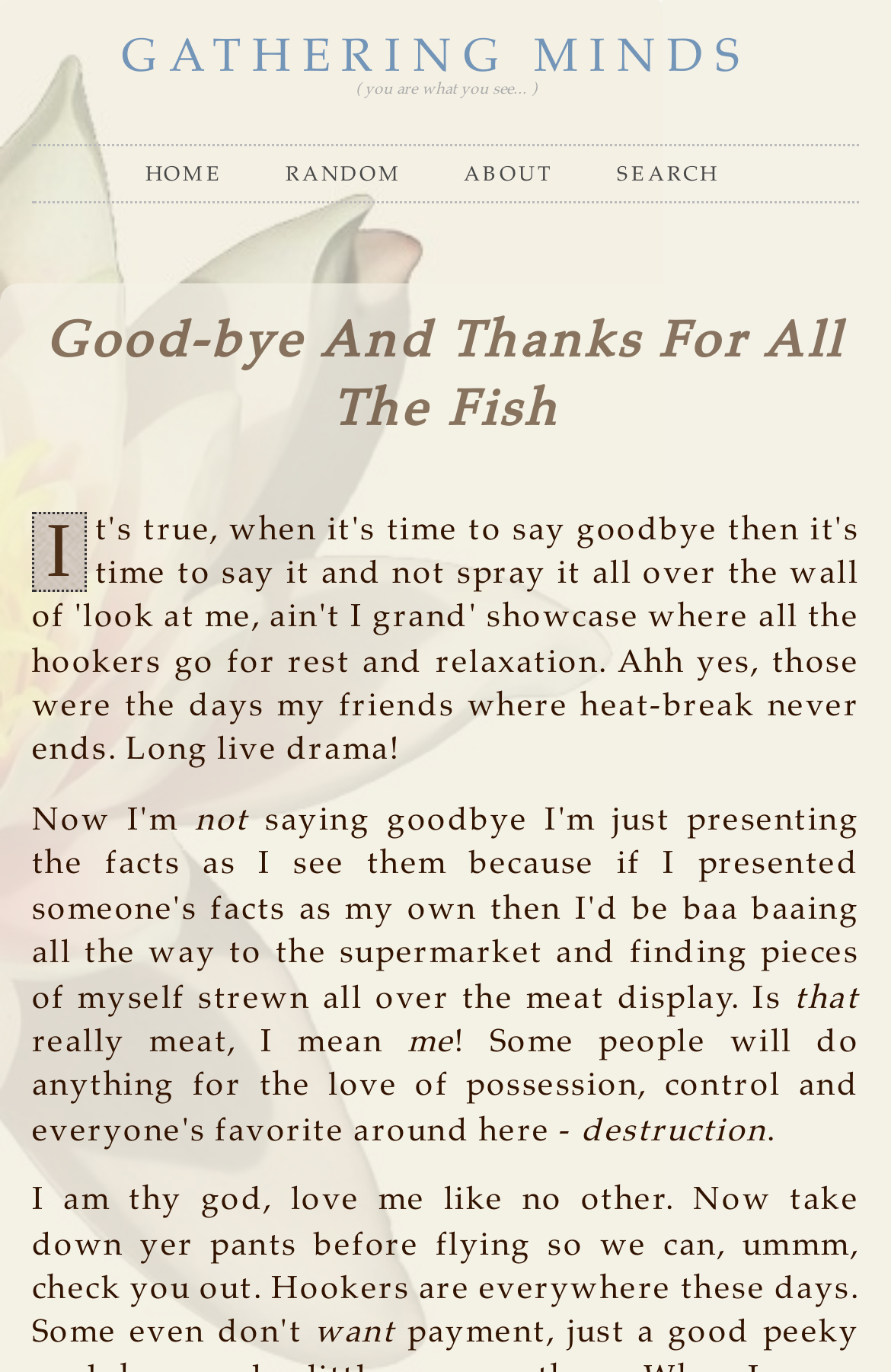Generate the main heading text from the webpage.

Good-bye And Thanks For All The Fish